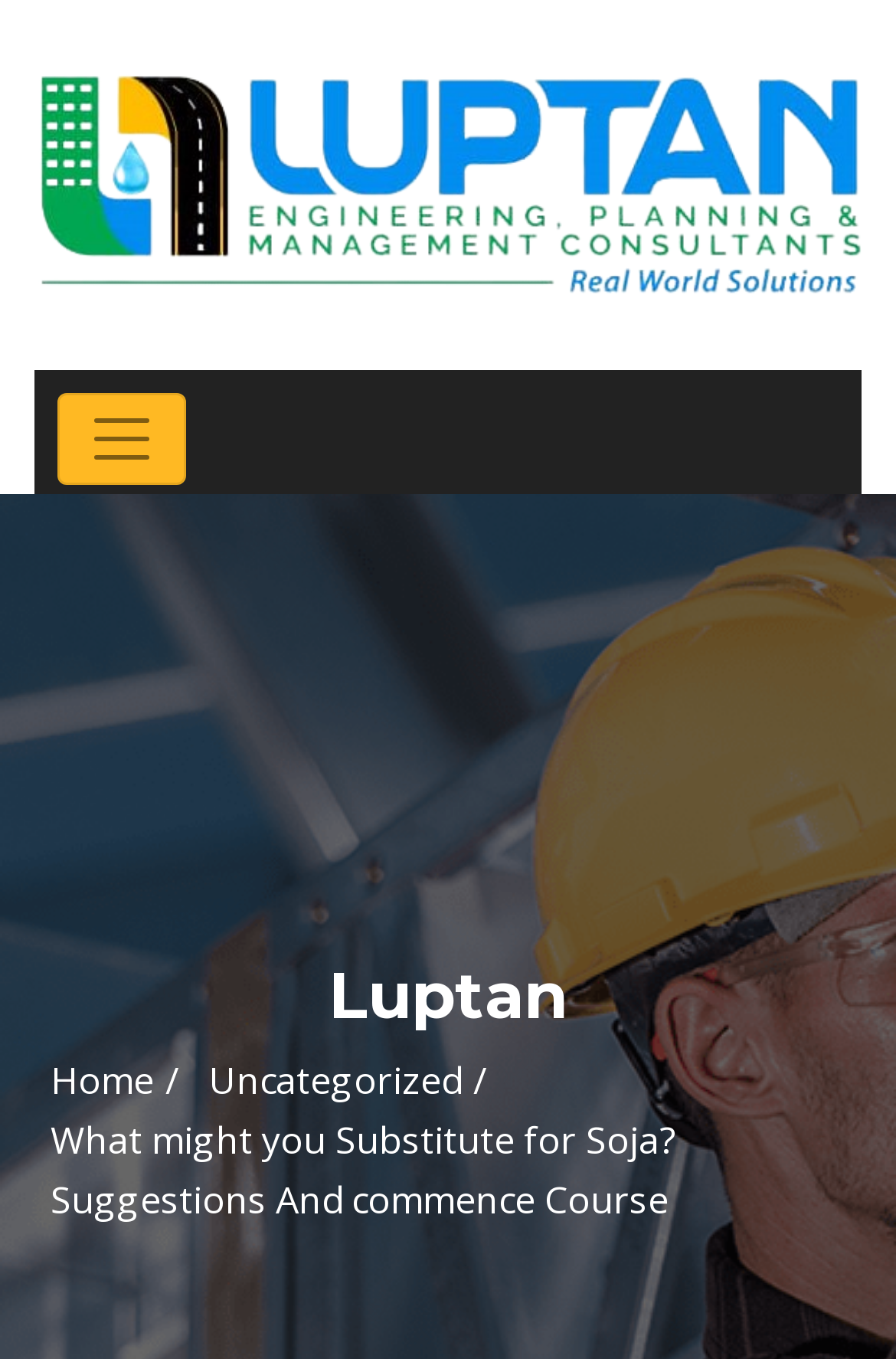Provide the bounding box coordinates of the HTML element described by the text: "Home". The coordinates should be in the format [left, top, right, bottom] with values between 0 and 1.

[0.056, 0.776, 0.172, 0.813]